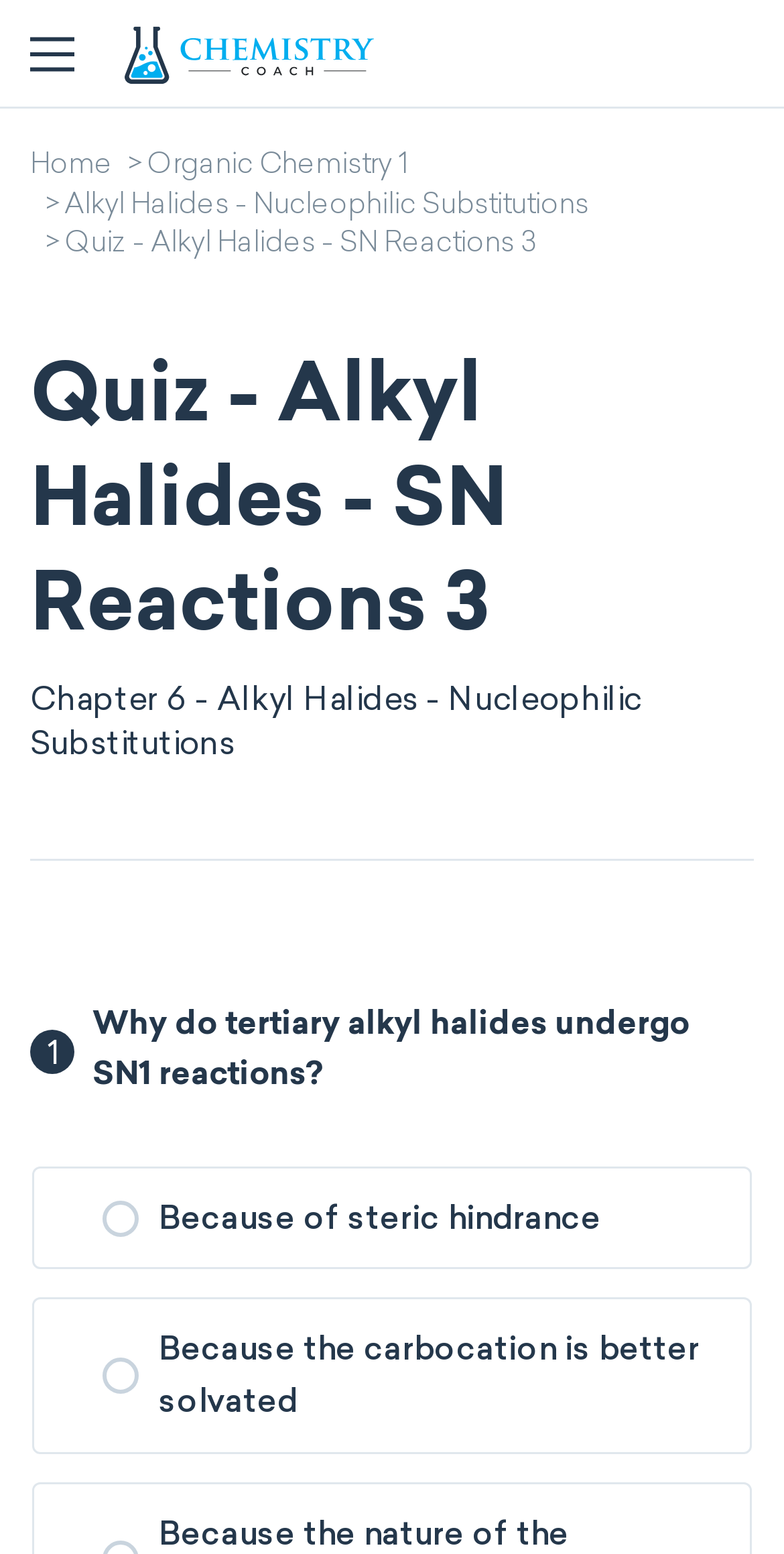Calculate the bounding box coordinates for the UI element based on the following description: "aria-label="Toggle navigation"". Ensure the coordinates are four float numbers between 0 and 1, i.e., [left, top, right, bottom].

[0.0, 0.008, 0.133, 0.06]